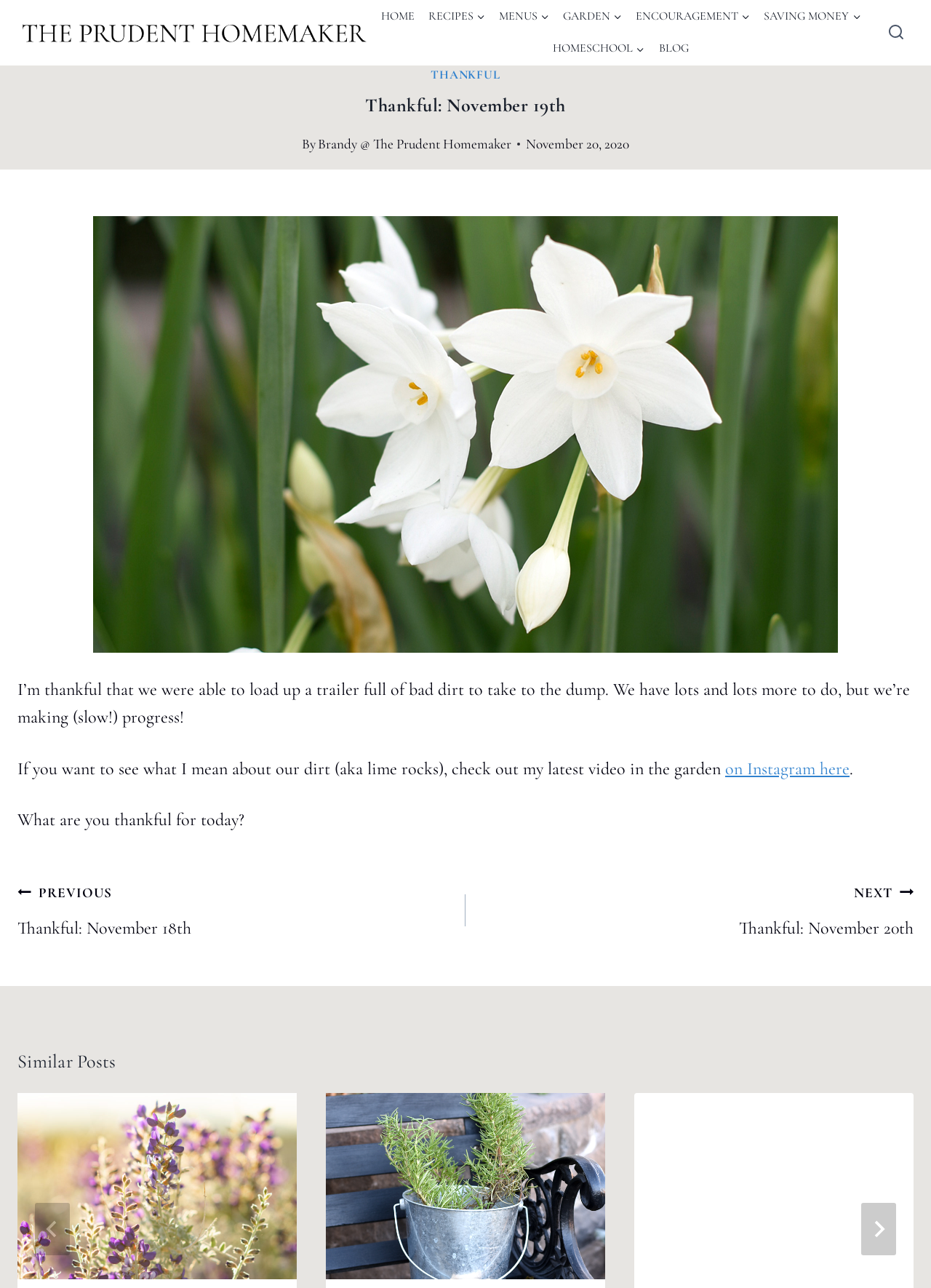Please give the bounding box coordinates of the area that should be clicked to fulfill the following instruction: "View the 'RECIPES' menu". The coordinates should be in the format of four float numbers from 0 to 1, i.e., [left, top, right, bottom].

[0.46, 0.007, 0.508, 0.018]